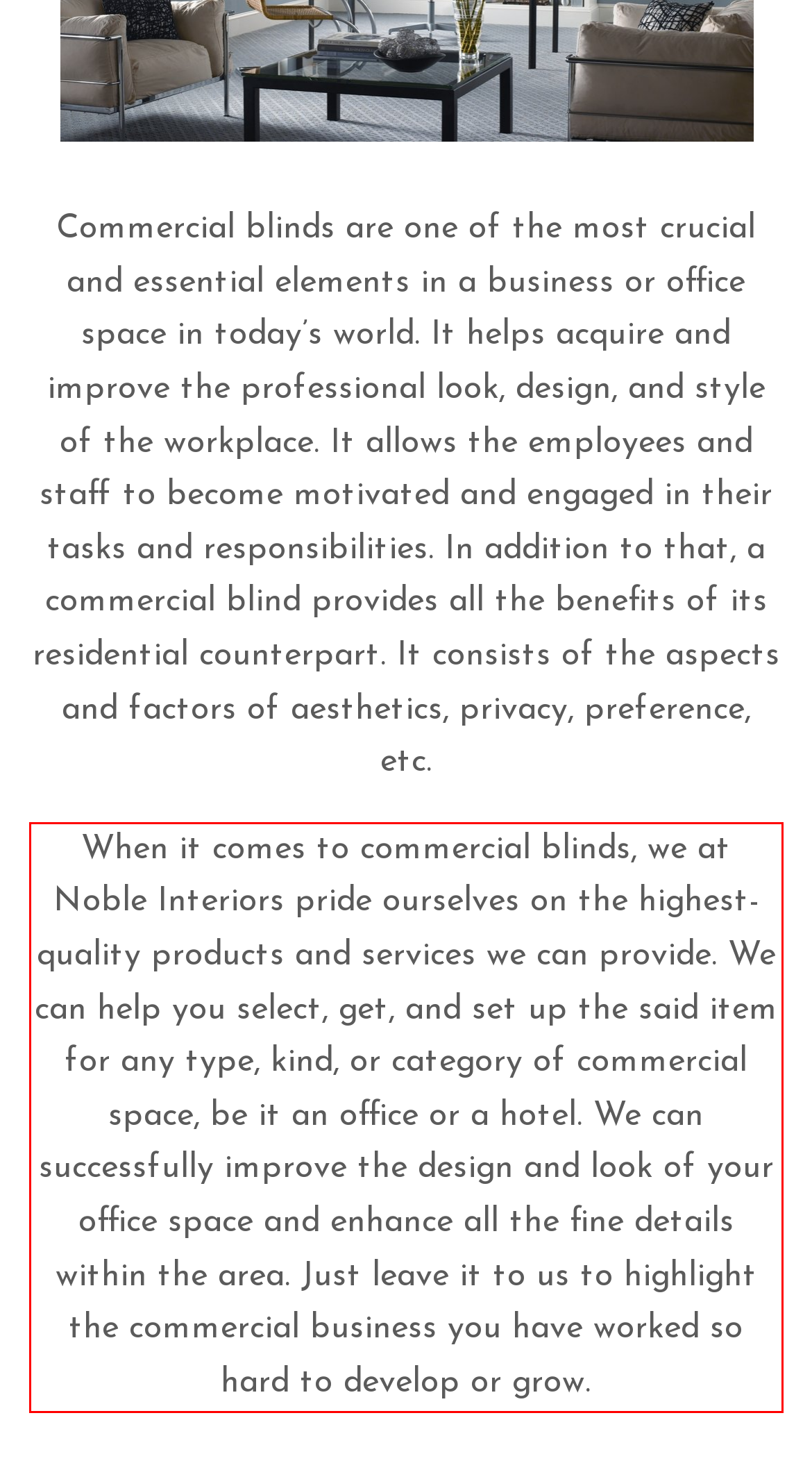Given a webpage screenshot, locate the red bounding box and extract the text content found inside it.

When it comes to commercial blinds, we at Noble Interiors pride ourselves on the highest-quality products and services we can provide. We can help you select, get, and set up the said item for any type, kind, or category of commercial space, be it an office or a hotel. We can successfully improve the design and look of your office space and enhance all the fine details within the area. Just leave it to us to highlight the commercial business you have worked so hard to develop or grow.